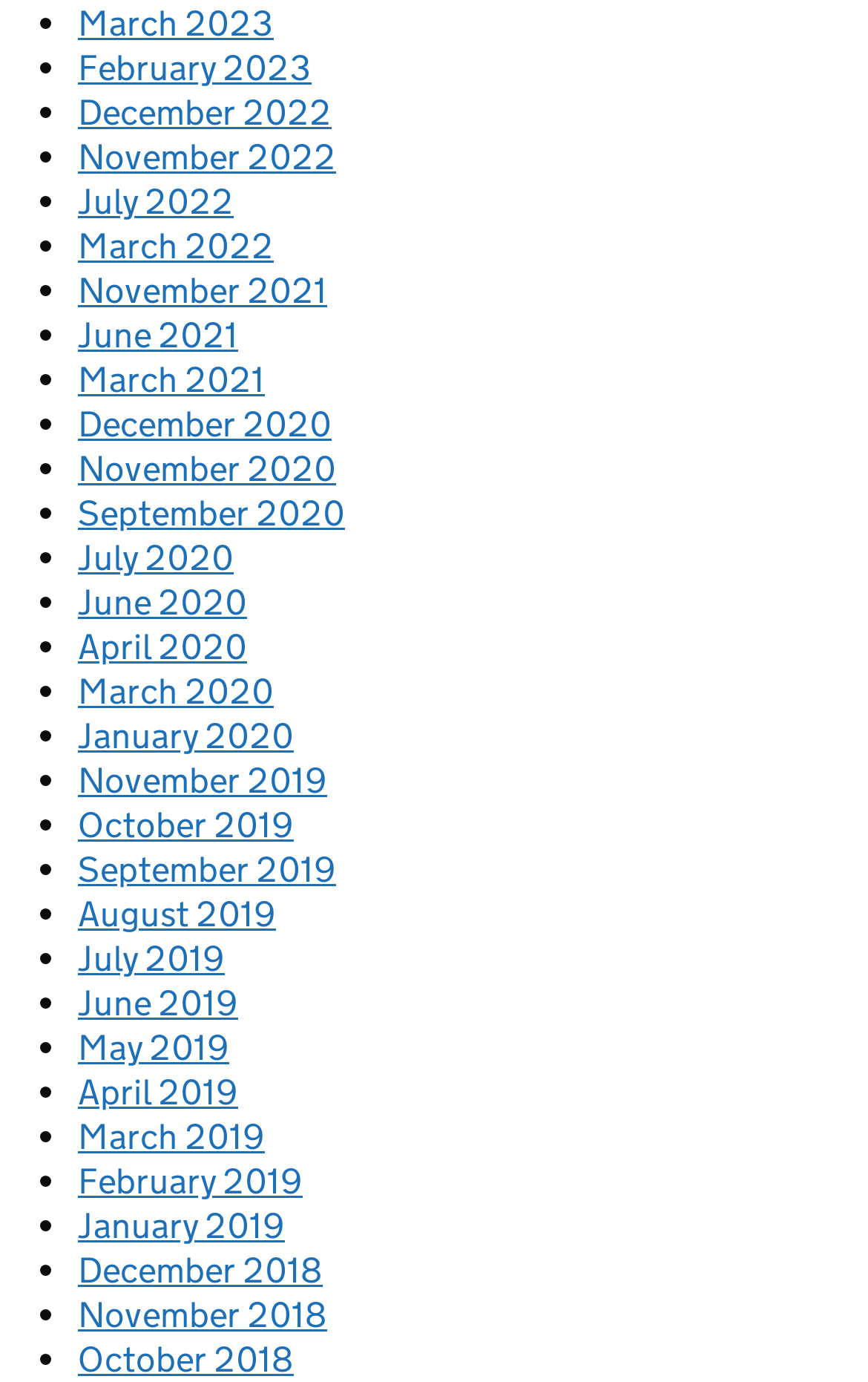Please identify the bounding box coordinates of the element's region that I should click in order to complete the following instruction: "View July 2022". The bounding box coordinates consist of four float numbers between 0 and 1, i.e., [left, top, right, bottom].

[0.09, 0.131, 0.269, 0.162]